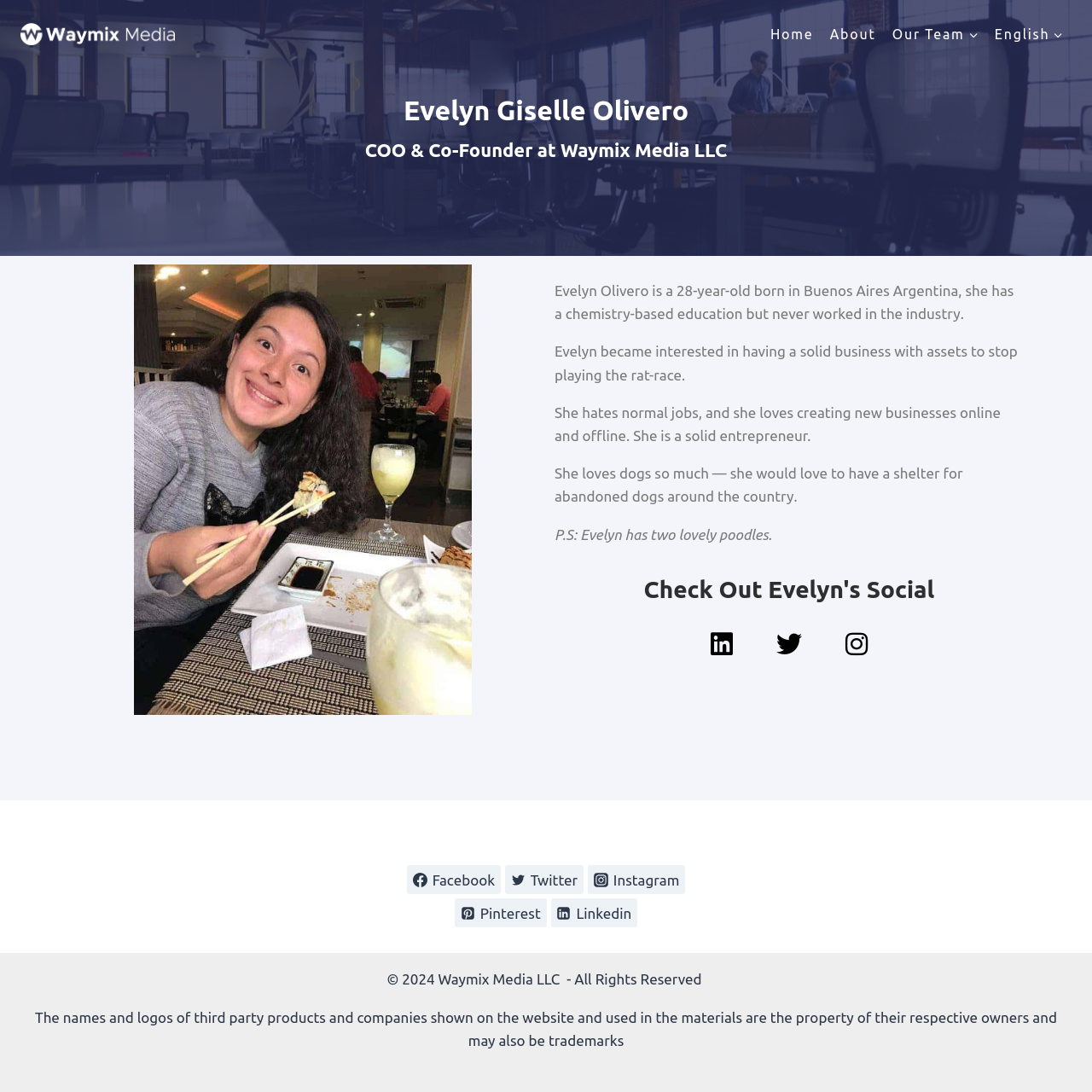Please determine the bounding box coordinates of the area that needs to be clicked to complete this task: 'Go to About page'. The coordinates must be four float numbers between 0 and 1, formatted as [left, top, right, bottom].

[0.752, 0.013, 0.81, 0.049]